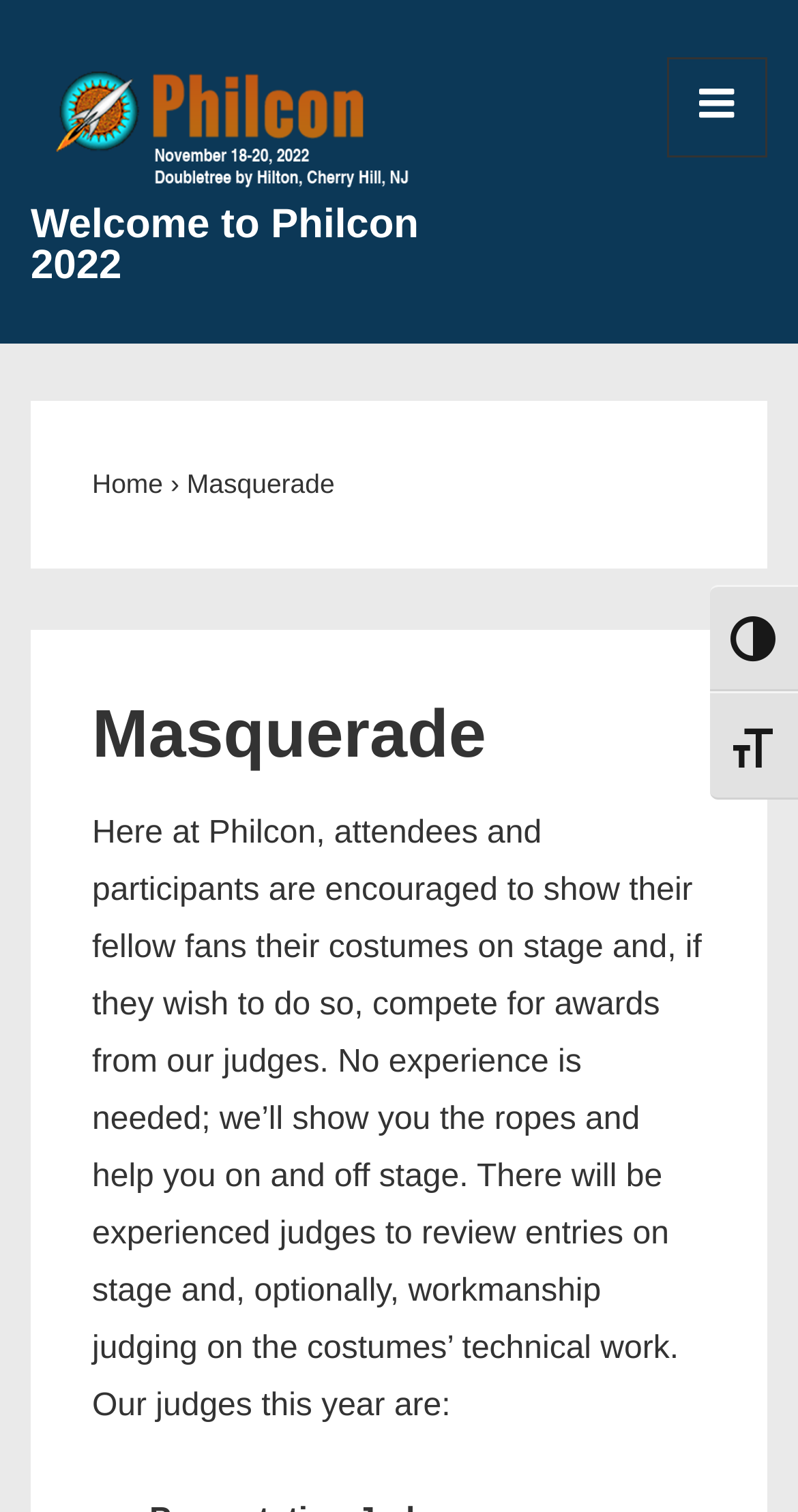Calculate the bounding box coordinates of the UI element given the description: "Privacy Notice".

None